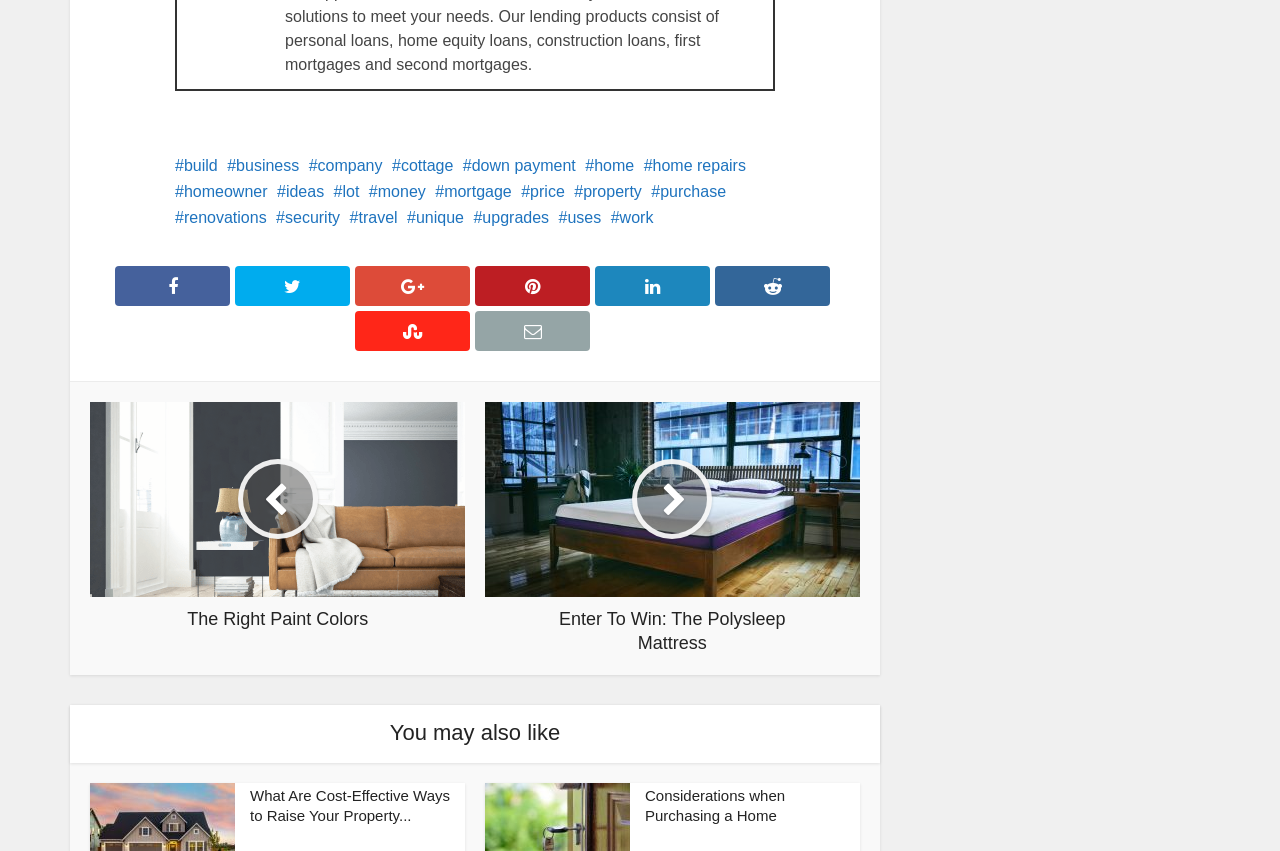Please find and report the bounding box coordinates of the element to click in order to perform the following action: "Visit the page about the right paint colors". The coordinates should be expressed as four float numbers between 0 and 1, in the format [left, top, right, bottom].

[0.071, 0.472, 0.363, 0.741]